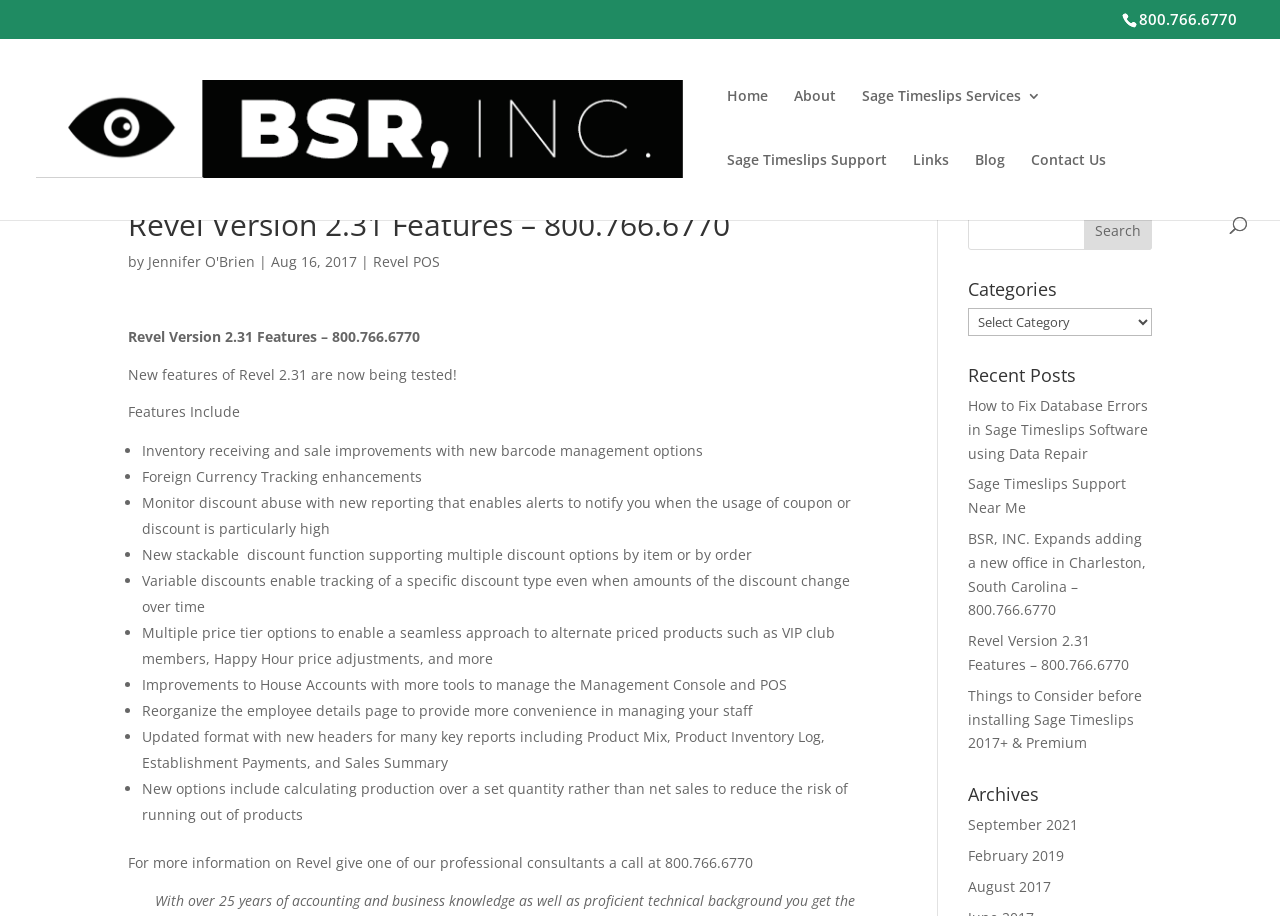Provide the bounding box coordinates of the HTML element described by the text: "Contact Us".

[0.805, 0.166, 0.864, 0.236]